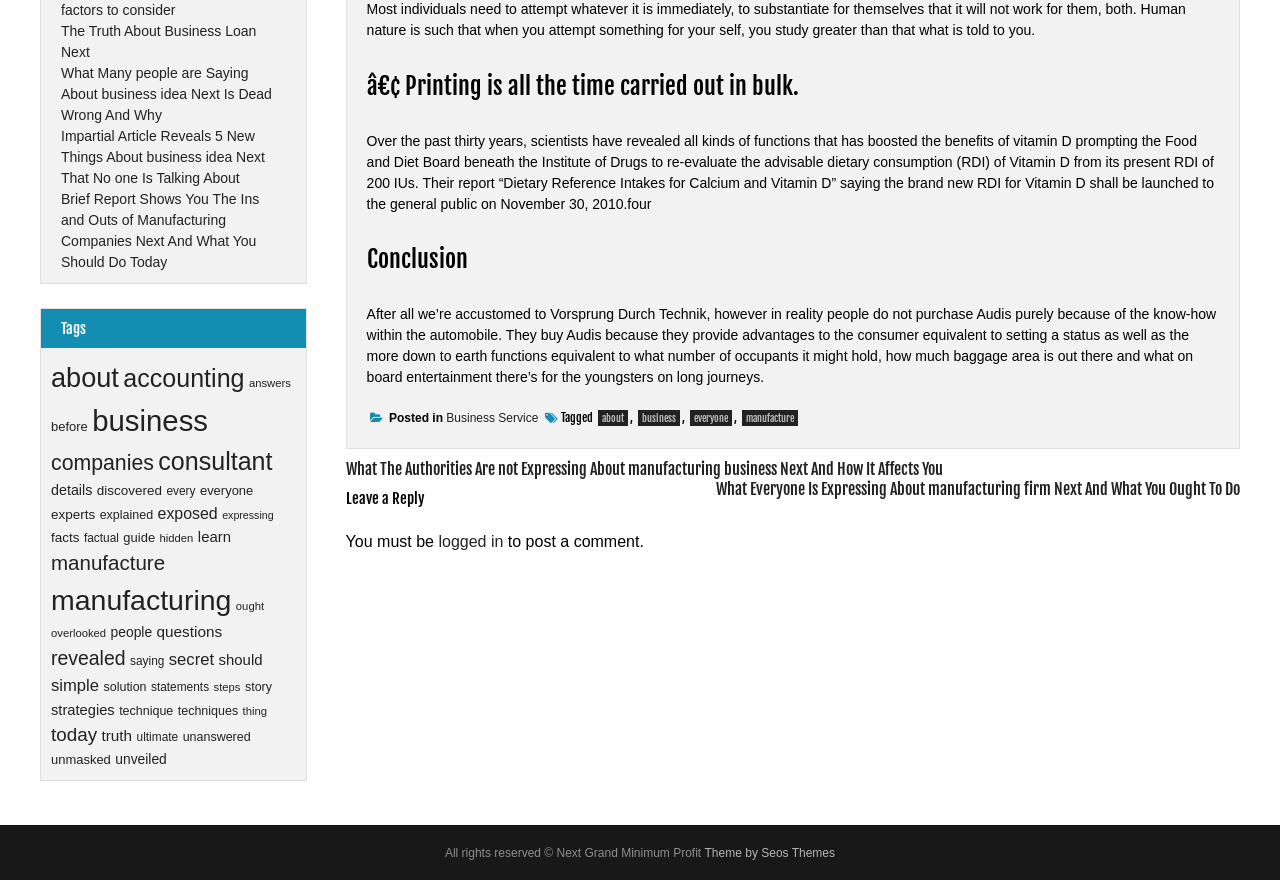What is the copyright information at the bottom of the webpage?
Please utilize the information in the image to give a detailed response to the question.

At the bottom of the webpage, there is a copyright notice that states 'All rights reserved © Next Grand Minimum Profit', indicating that the content of the webpage is owned by Next Grand Minimum Profit.